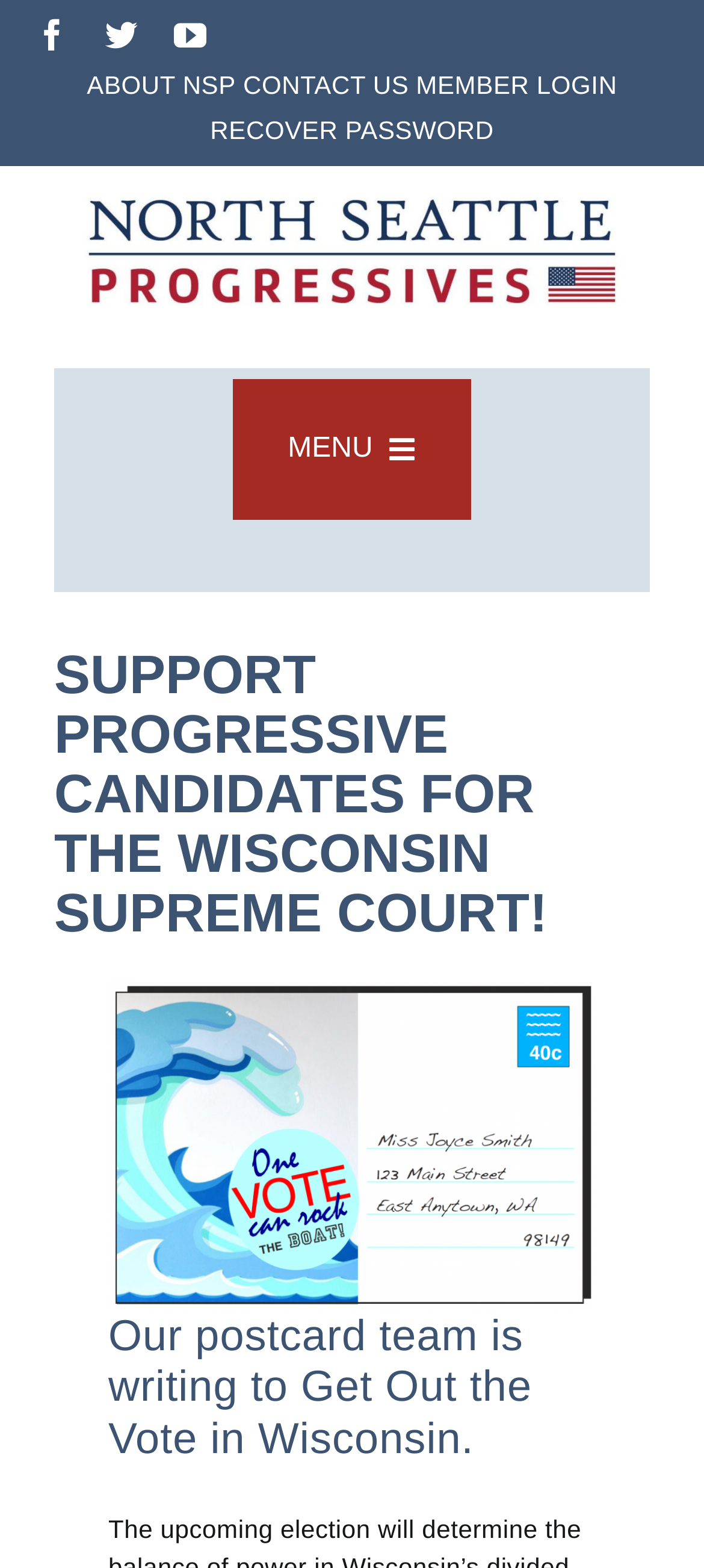Locate the bounding box coordinates of the element's region that should be clicked to carry out the following instruction: "Explore teams". The coordinates need to be four float numbers between 0 and 1, i.e., [left, top, right, bottom].

[0.077, 0.368, 0.923, 0.402]